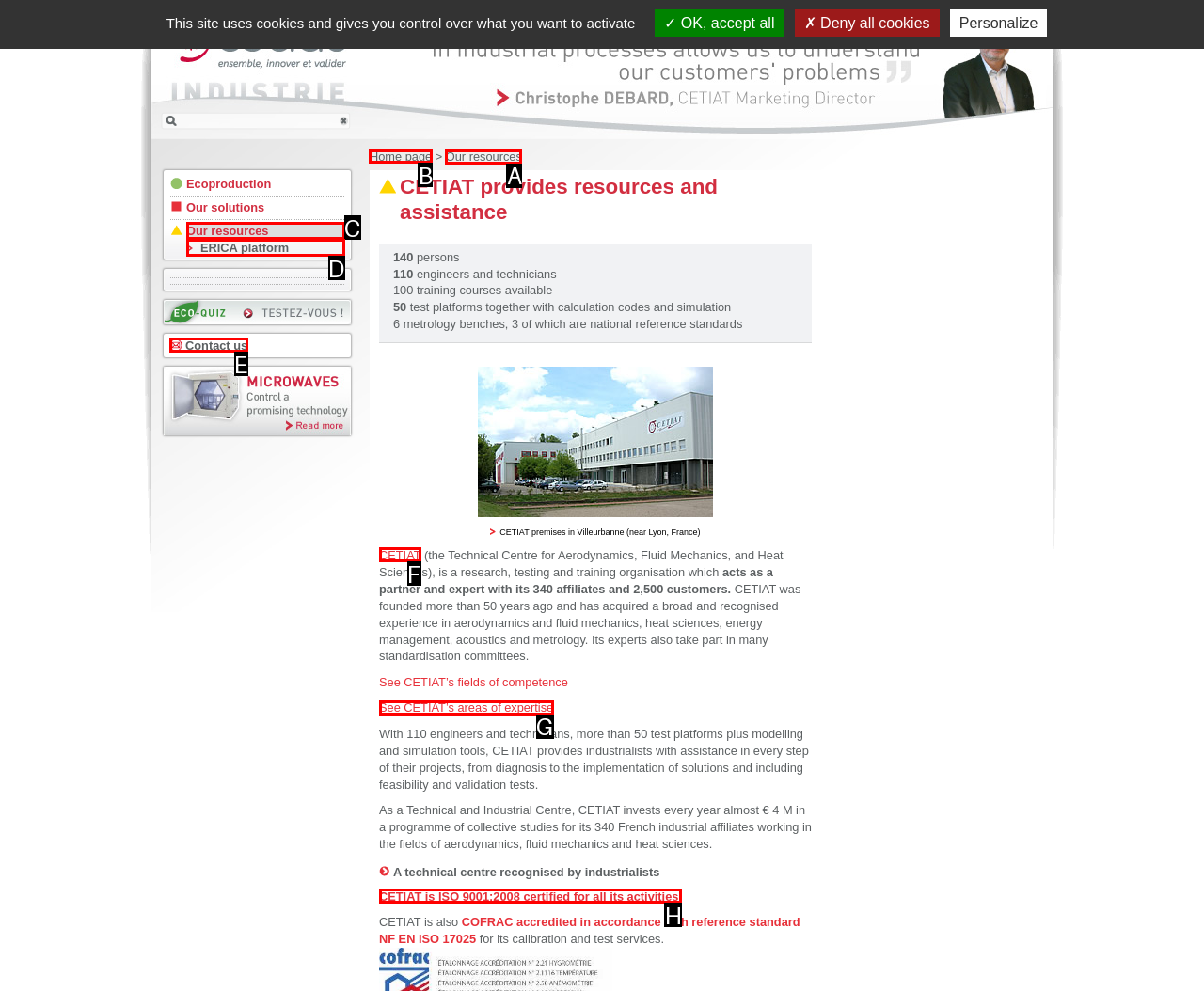Identify the HTML element to select in order to accomplish the following task: Visit the home page
Reply with the letter of the chosen option from the given choices directly.

B